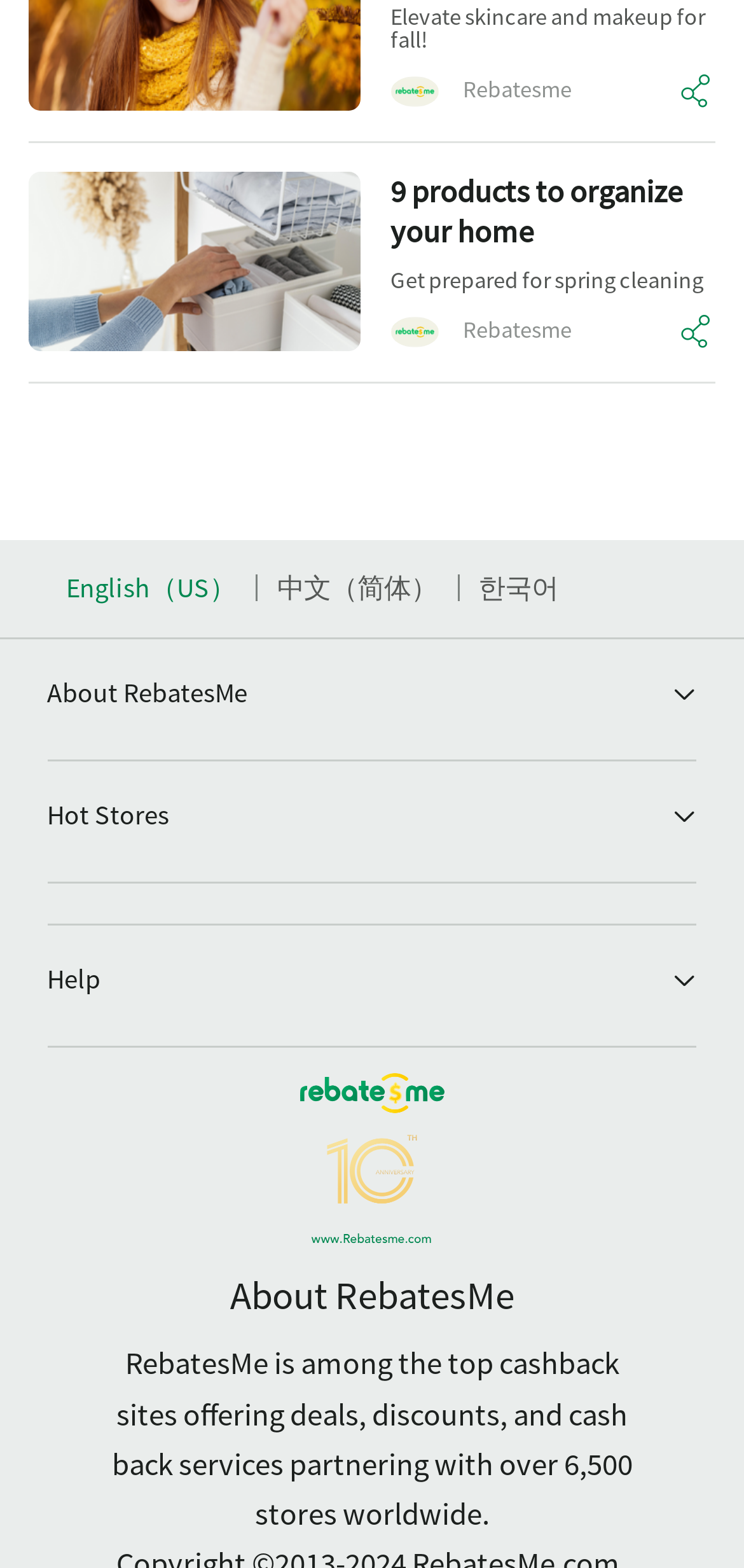Please identify the bounding box coordinates of the element on the webpage that should be clicked to follow this instruction: "Read about terms and conditions". The bounding box coordinates should be given as four float numbers between 0 and 1, formatted as [left, top, right, bottom].

[0.063, 0.474, 0.368, 0.496]